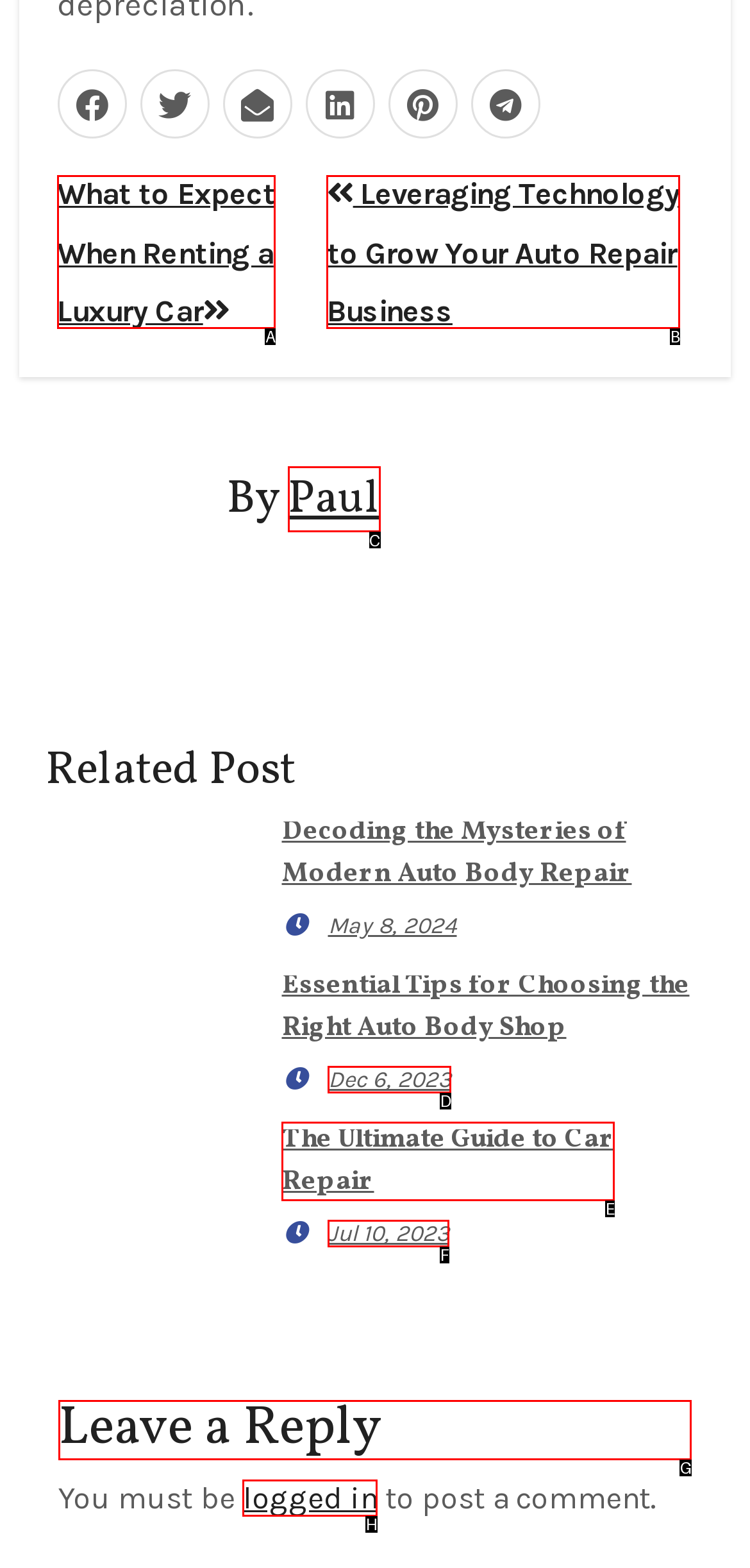Identify the correct UI element to click to achieve the task: Leave a reply to the post.
Answer with the letter of the appropriate option from the choices given.

G